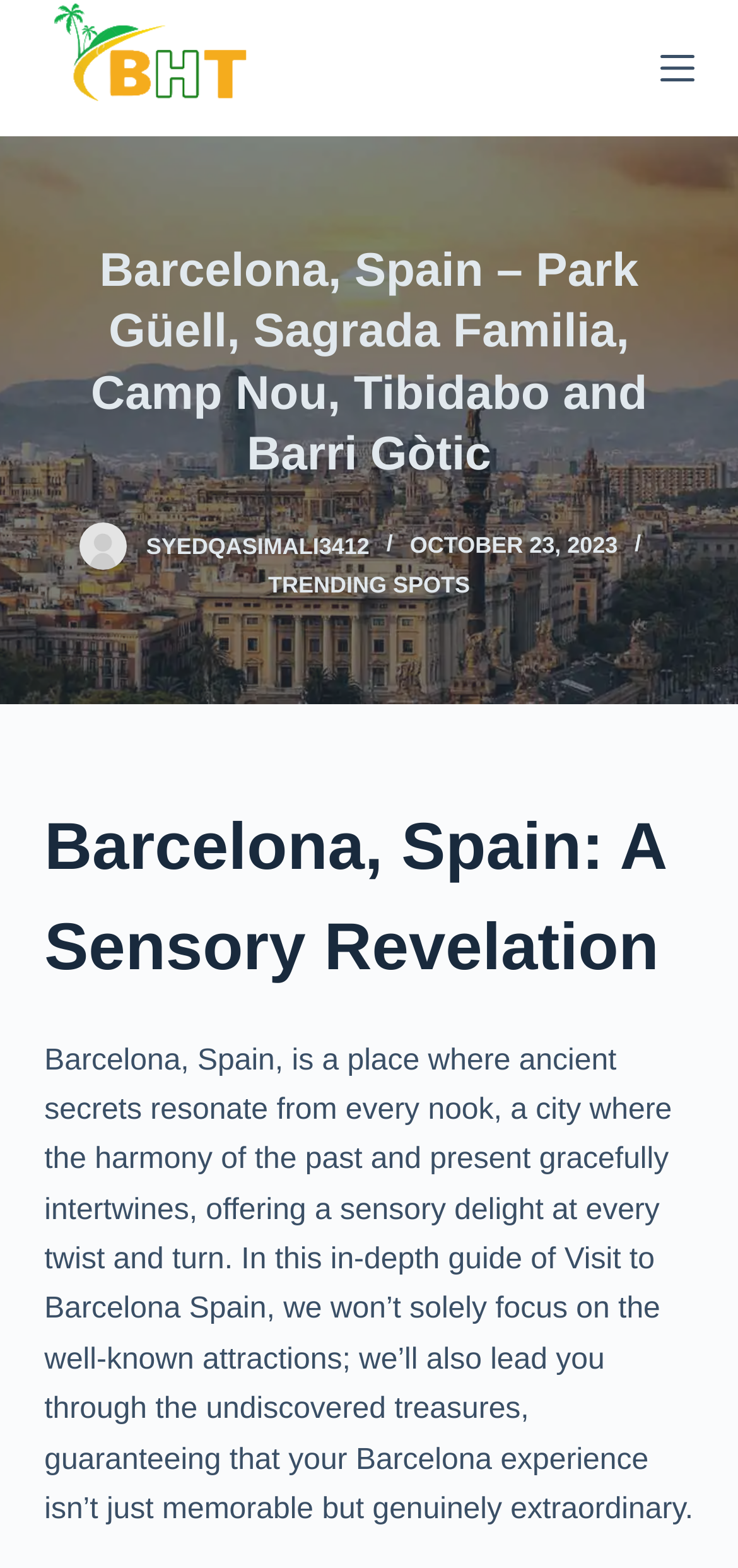When was the article published?
Refer to the image and give a detailed answer to the question.

The publication date of the article can be found by looking at the time element on the webpage, which says 'OCTOBER 23, 2023'. This is likely the date when the article was published.